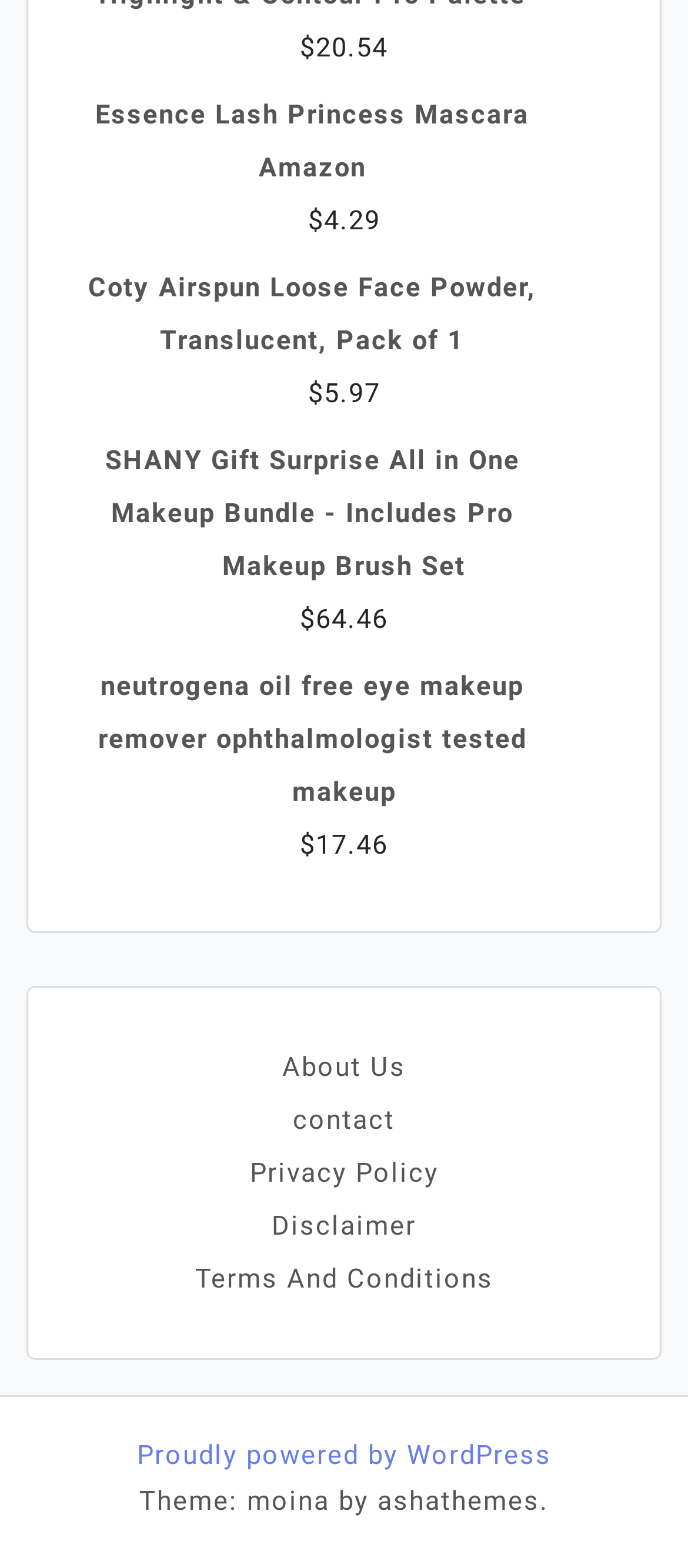Based on the element description contact, identify the bounding box coordinates for the UI element. The coordinates should be in the format (top-left x, top-left y, bottom-right x, bottom-right y) and within the 0 to 1 range.

[0.426, 0.704, 0.574, 0.725]